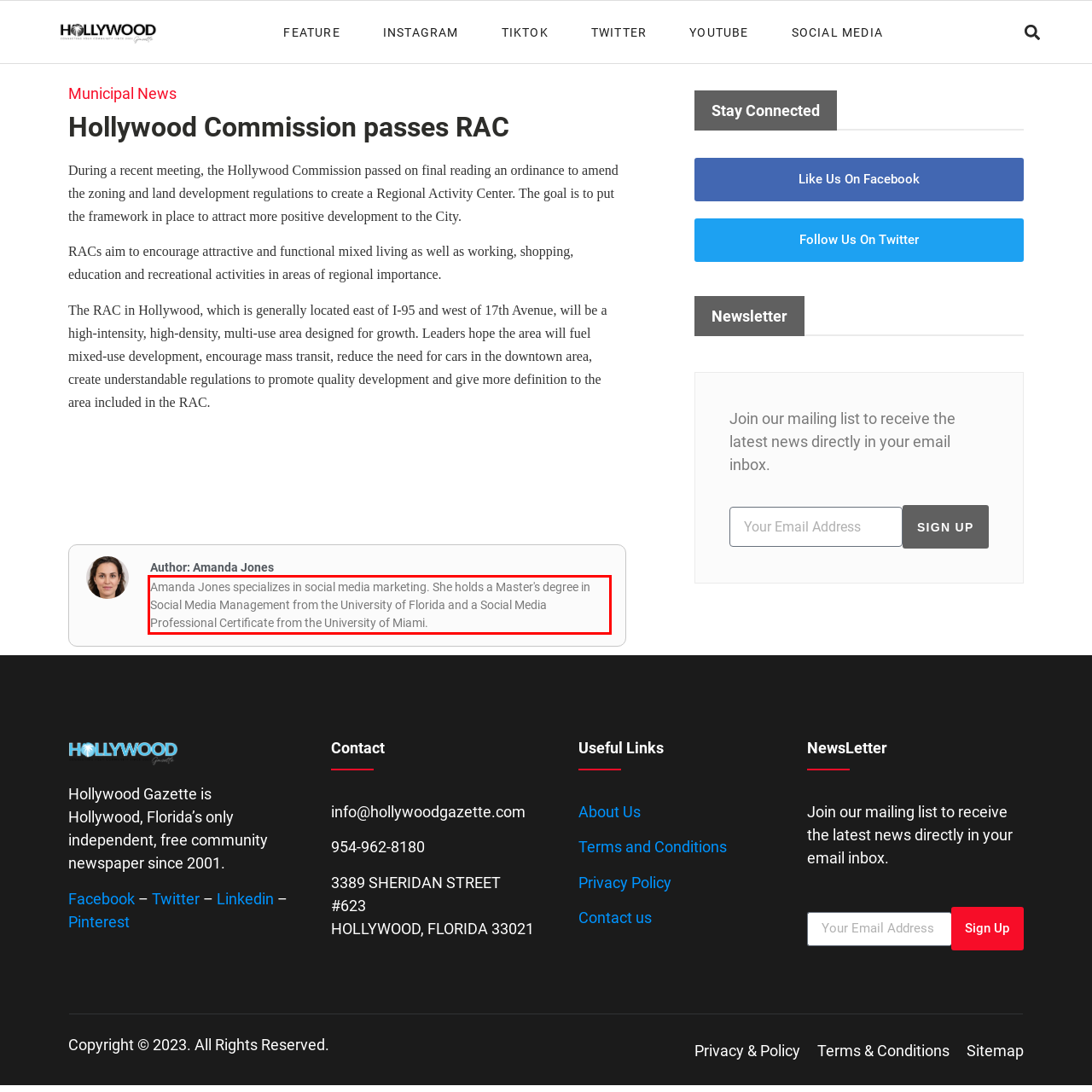You are provided with a screenshot of a webpage that includes a UI element enclosed in a red rectangle. Extract the text content inside this red rectangle.

Amanda Jones specializes in social media marketing. She holds a Master's degree in Social Media Management from the University of Florida and a Social Media Professional Certificate from the University of Miami.